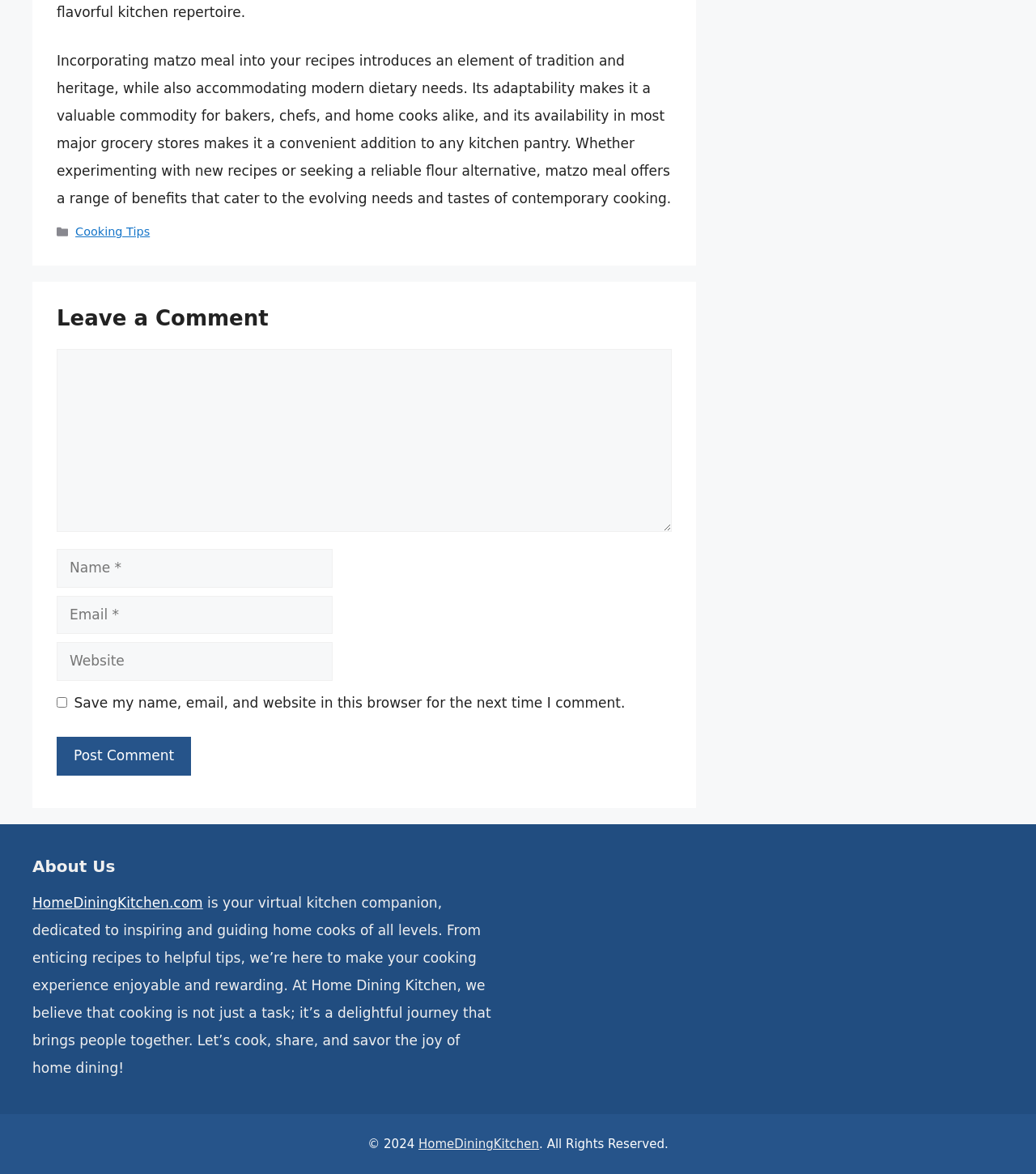Find the bounding box coordinates of the clickable element required to execute the following instruction: "Click the 'About Us' link". Provide the coordinates as four float numbers between 0 and 1, i.e., [left, top, right, bottom].

None